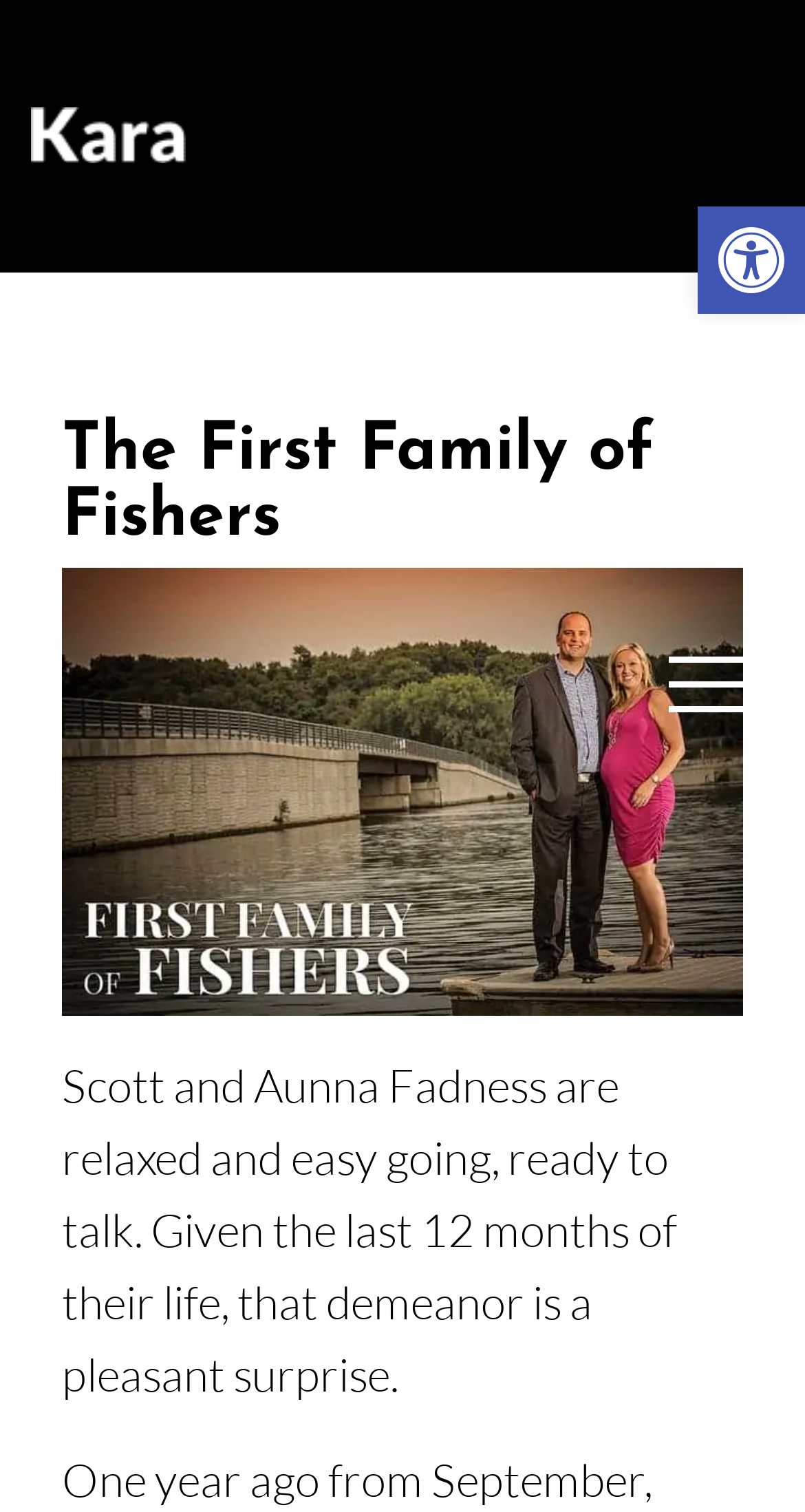What is the name of the family?
Can you offer a detailed and complete answer to this question?

I inferred this answer by looking at the heading element with the text 'The First Family of Fishers' which is prominently displayed on the webpage.